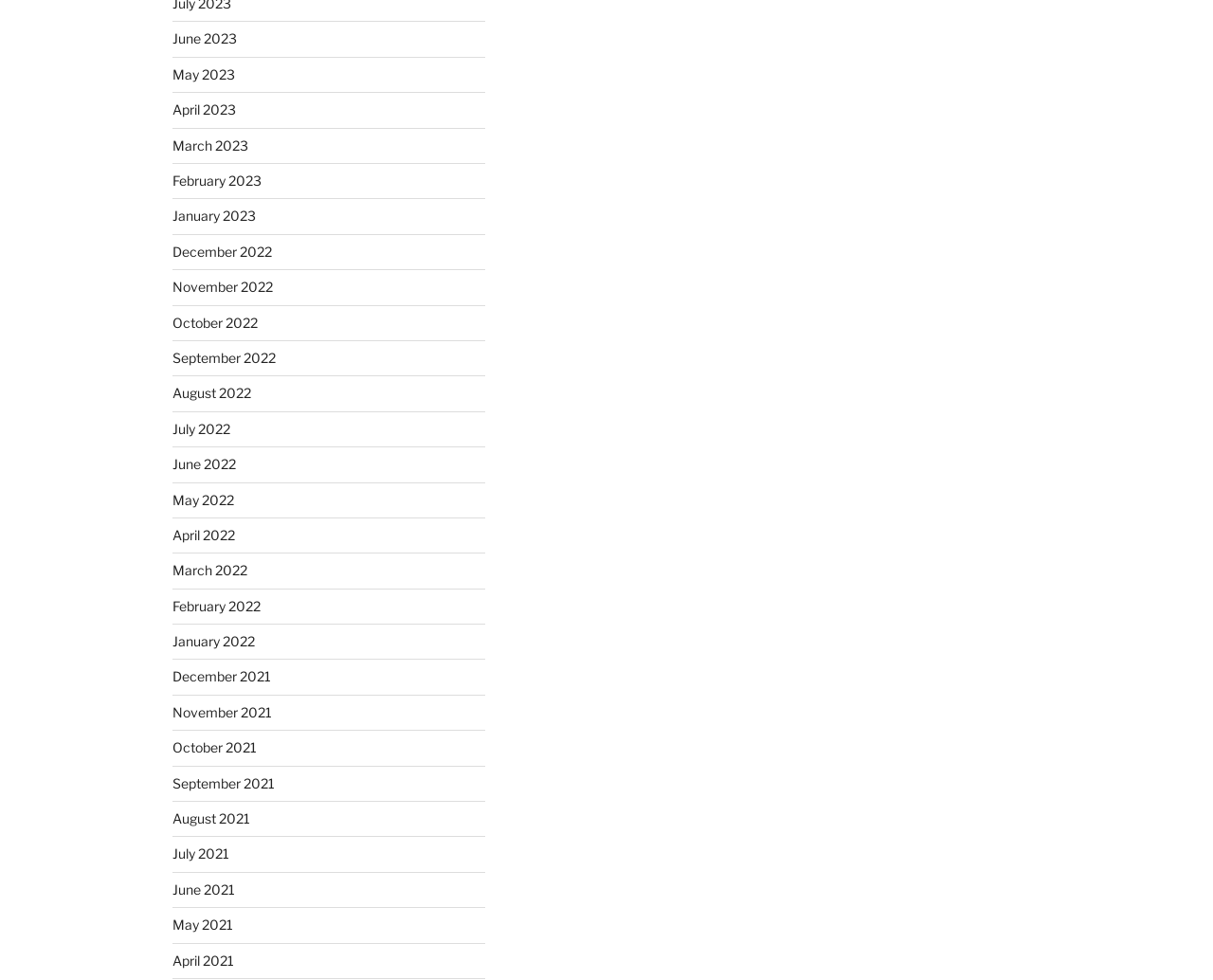Based on the image, please elaborate on the answer to the following question:
Is December 2022 listed?

I searched the list of links and found that December 2022 is indeed listed, with a bounding box coordinate of [0.142, 0.248, 0.224, 0.265].